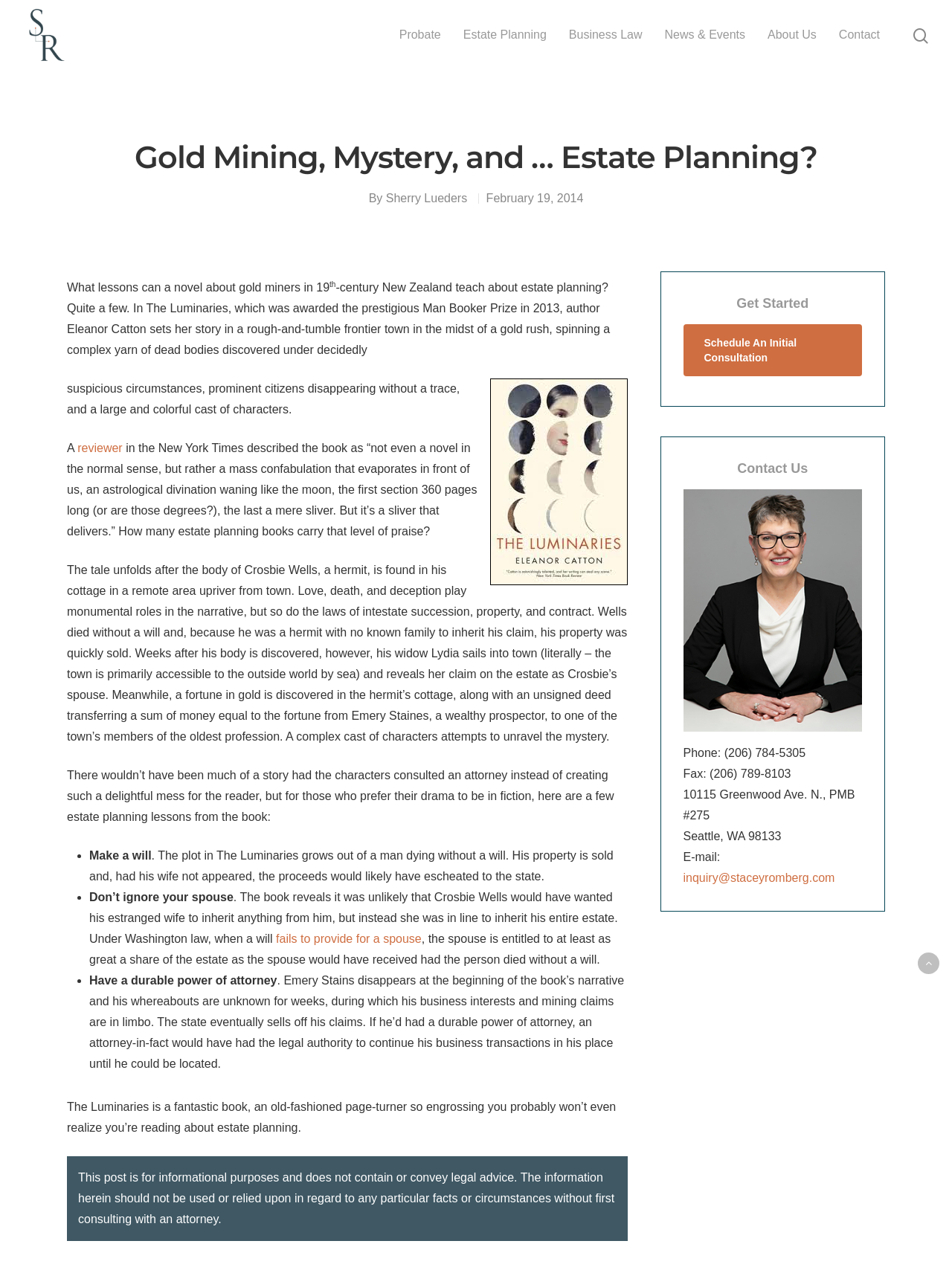What is the name of the author of the book 'The Luminaries'?
Based on the screenshot, answer the question with a single word or phrase.

Eleanor Catton